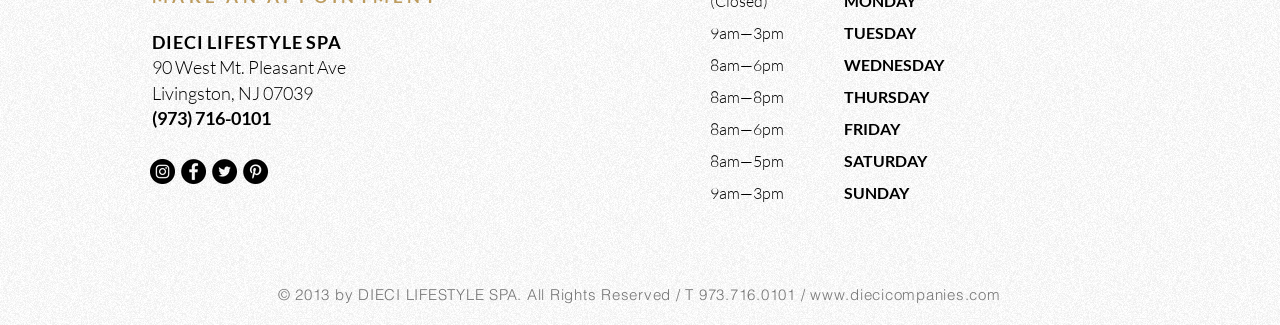Respond to the question below with a concise word or phrase:
What is the phone number of the spa?

(973) 716-0101